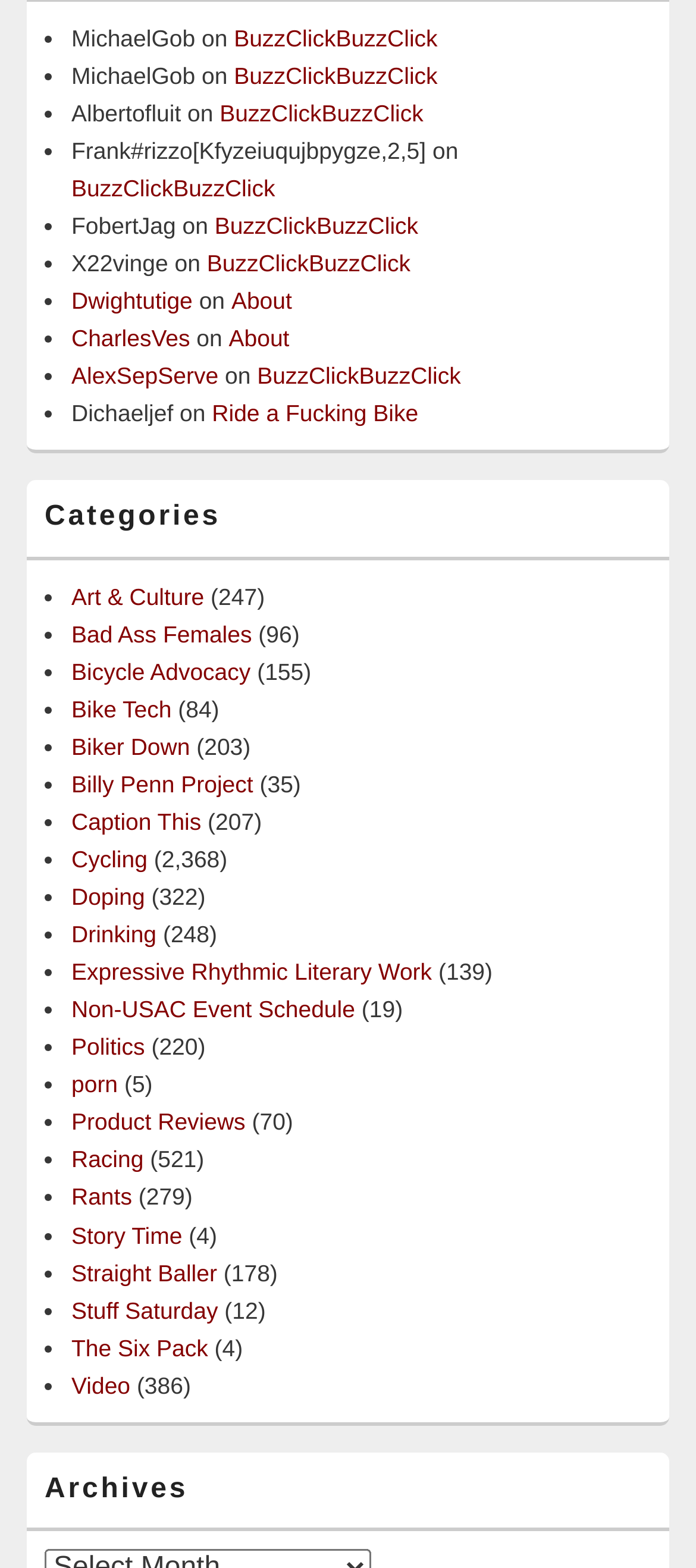Determine the bounding box coordinates of the region to click in order to accomplish the following instruction: "Read the article of 'Frank#rizzo'". Provide the coordinates as four float numbers between 0 and 1, specifically [left, top, right, bottom].

[0.103, 0.088, 0.612, 0.105]